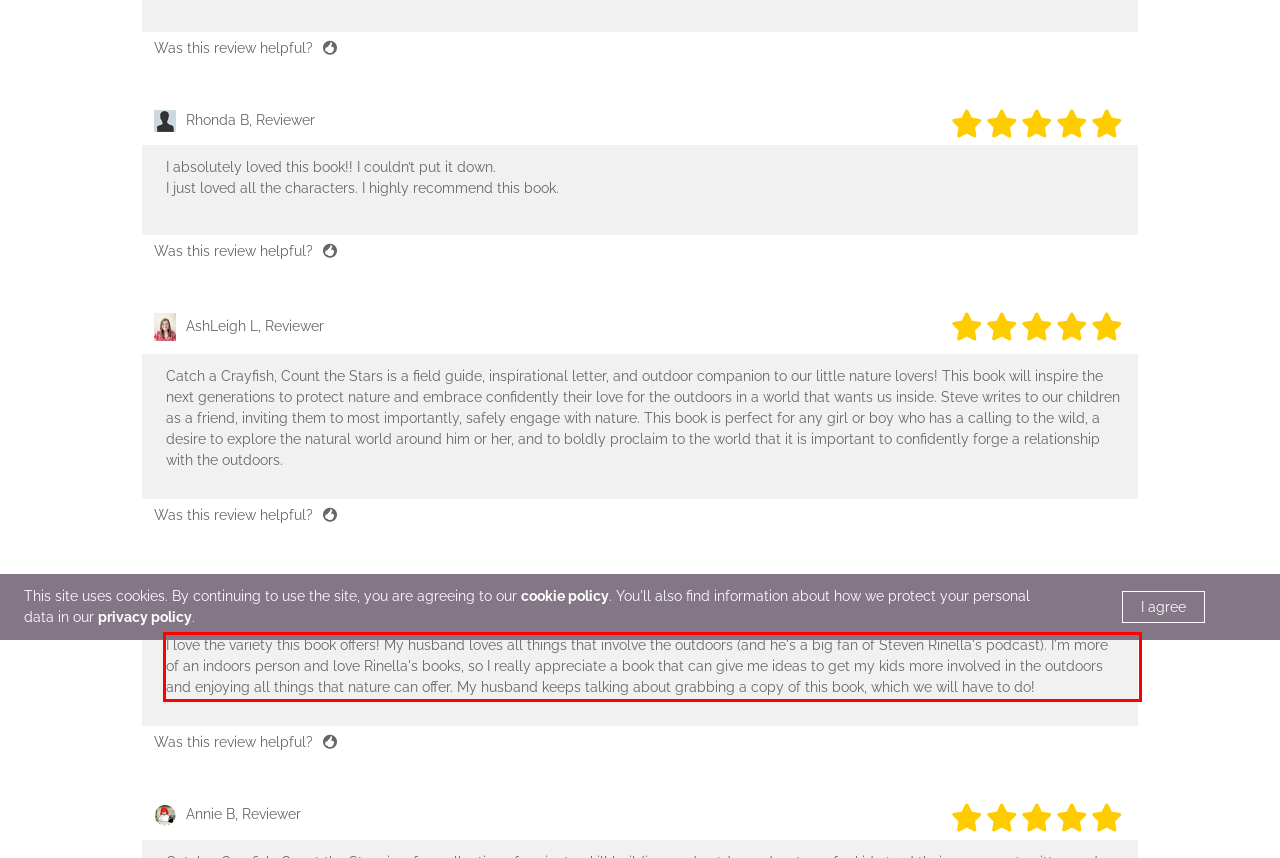Given a screenshot of a webpage with a red bounding box, extract the text content from the UI element inside the red bounding box.

I love the variety this book offers! My husband loves all things that involve the outdoors (and he's a big fan of Steven Rinella's podcast). I'm more of an indoors person and love Rinella's books, so I really appreciate a book that can give me ideas to get my kids more involved in the outdoors and enjoying all things that nature can offer. My husband keeps talking about grabbing a copy of this book, which we will have to do!